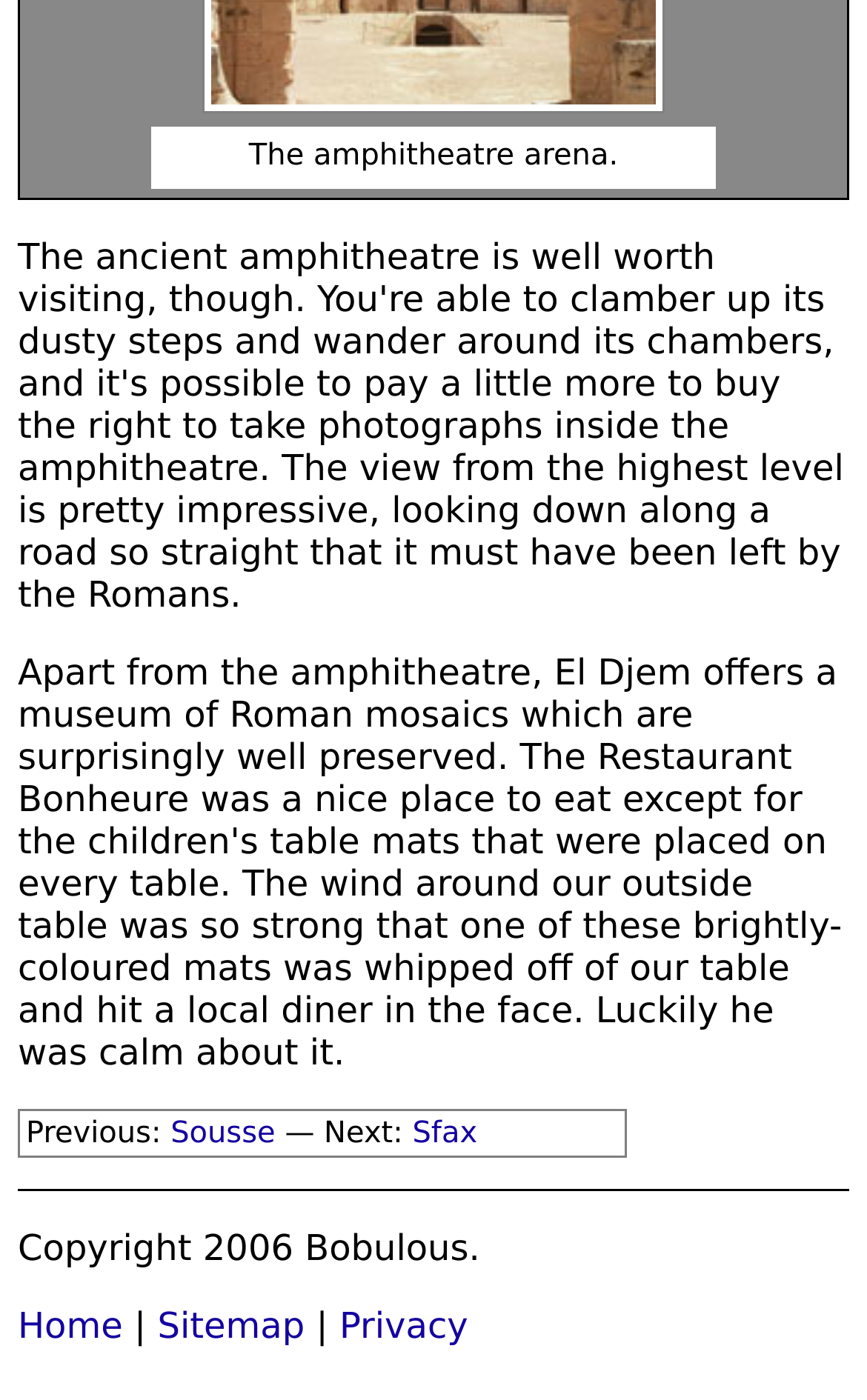How many navigation links are there at the bottom?
Please provide a single word or phrase as your answer based on the screenshot.

4